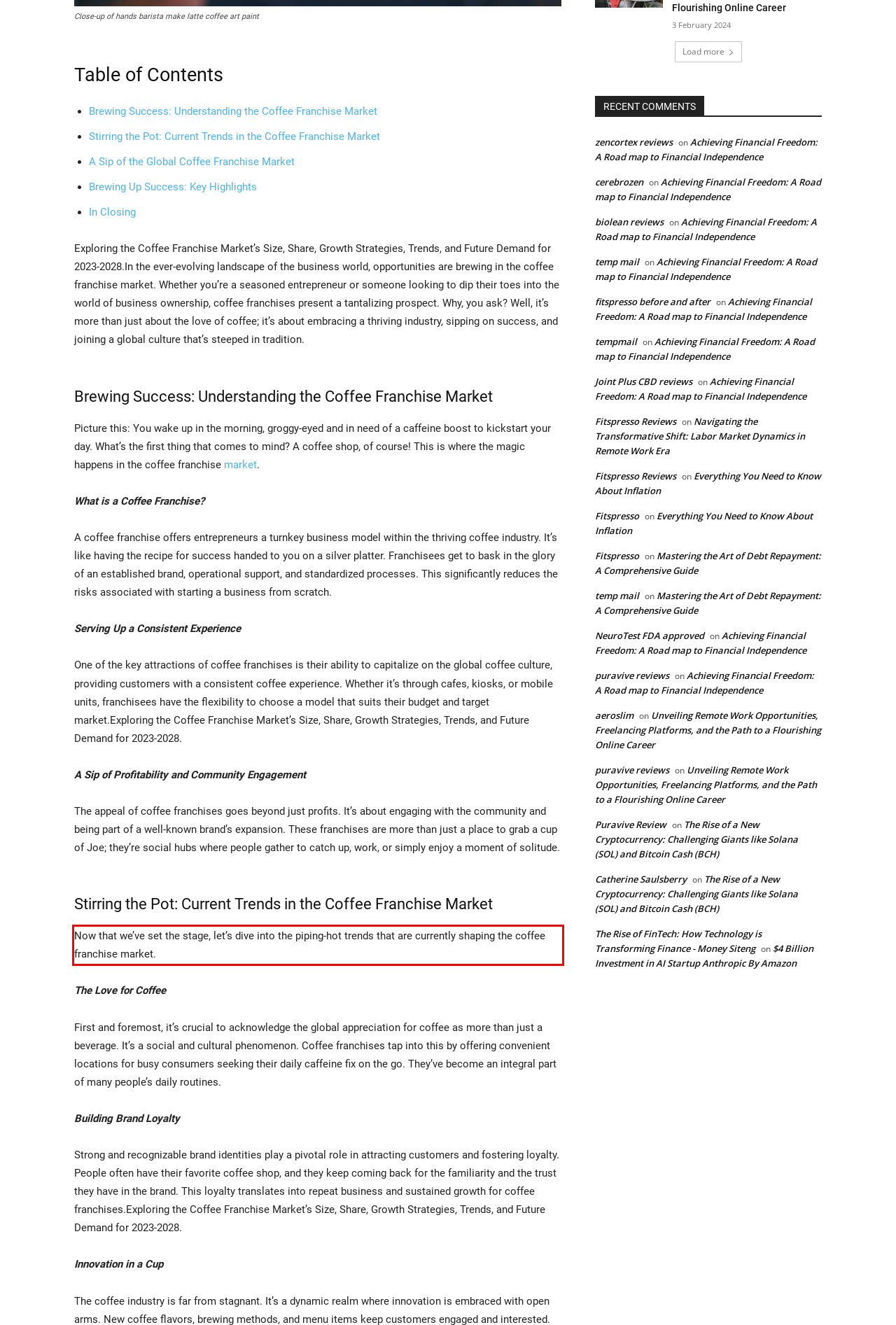You are provided with a screenshot of a webpage featuring a red rectangle bounding box. Extract the text content within this red bounding box using OCR.

Now that we’ve set the stage, let’s dive into the piping-hot trends that are currently shaping the coffee franchise market.